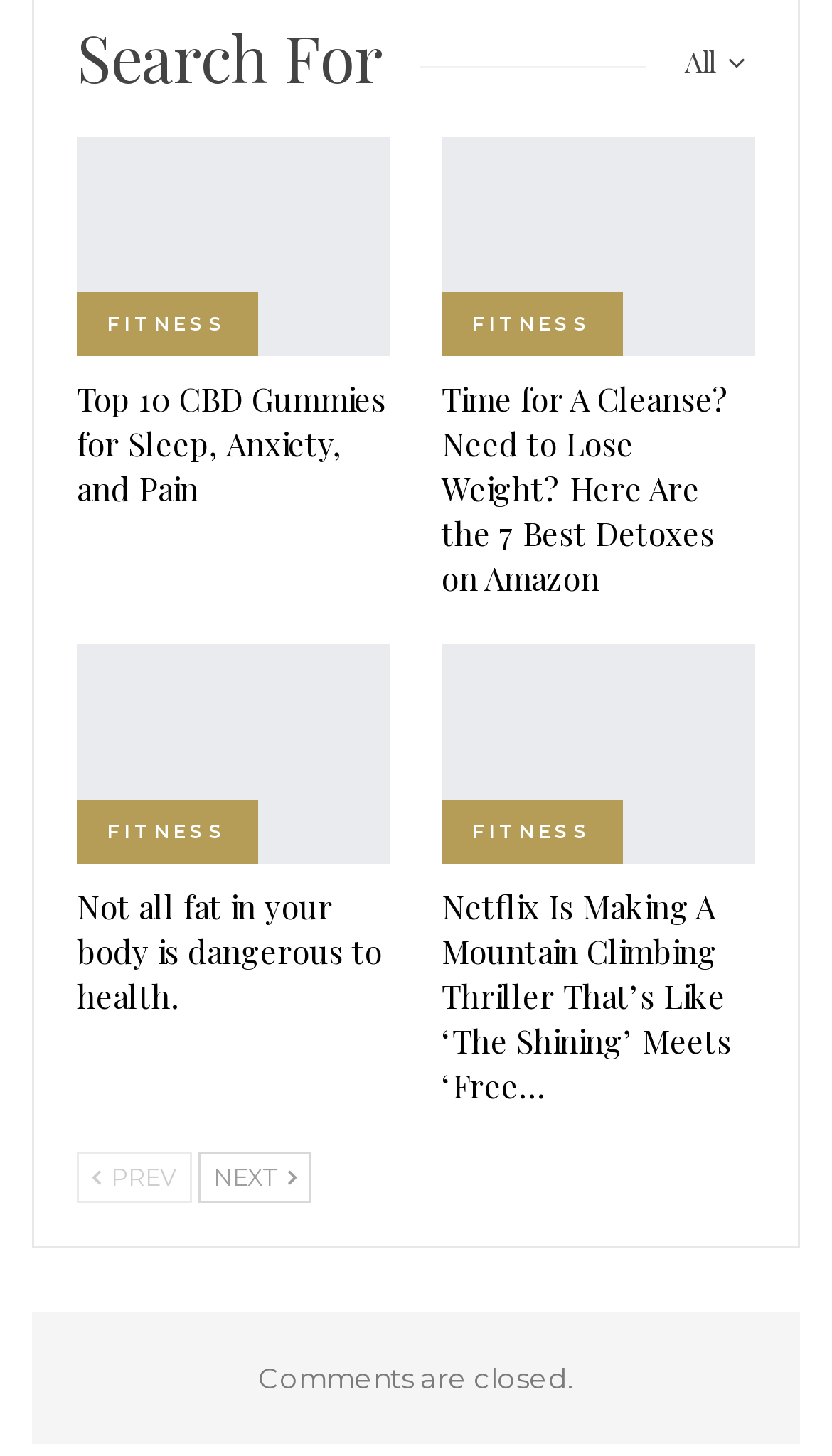Bounding box coordinates are specified in the format (top-left x, top-left y, bottom-right x, bottom-right y). All values are floating point numbers bounded between 0 and 1. Please provide the bounding box coordinate of the region this sentence describes: parent_node: By title="Ma Moore"

None